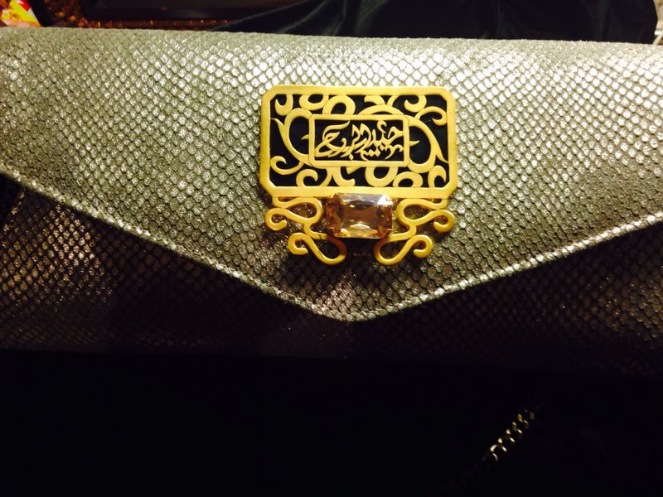What style does the clutch bag blend?
We need a detailed and meticulous answer to the question.

The caption explains that the clutch bag harmoniously blends elements of Eastern artistry with Western minimalism, making it an ideal choice for those who appreciate both heritage and style. This fusion of styles creates a unique and elegant design.